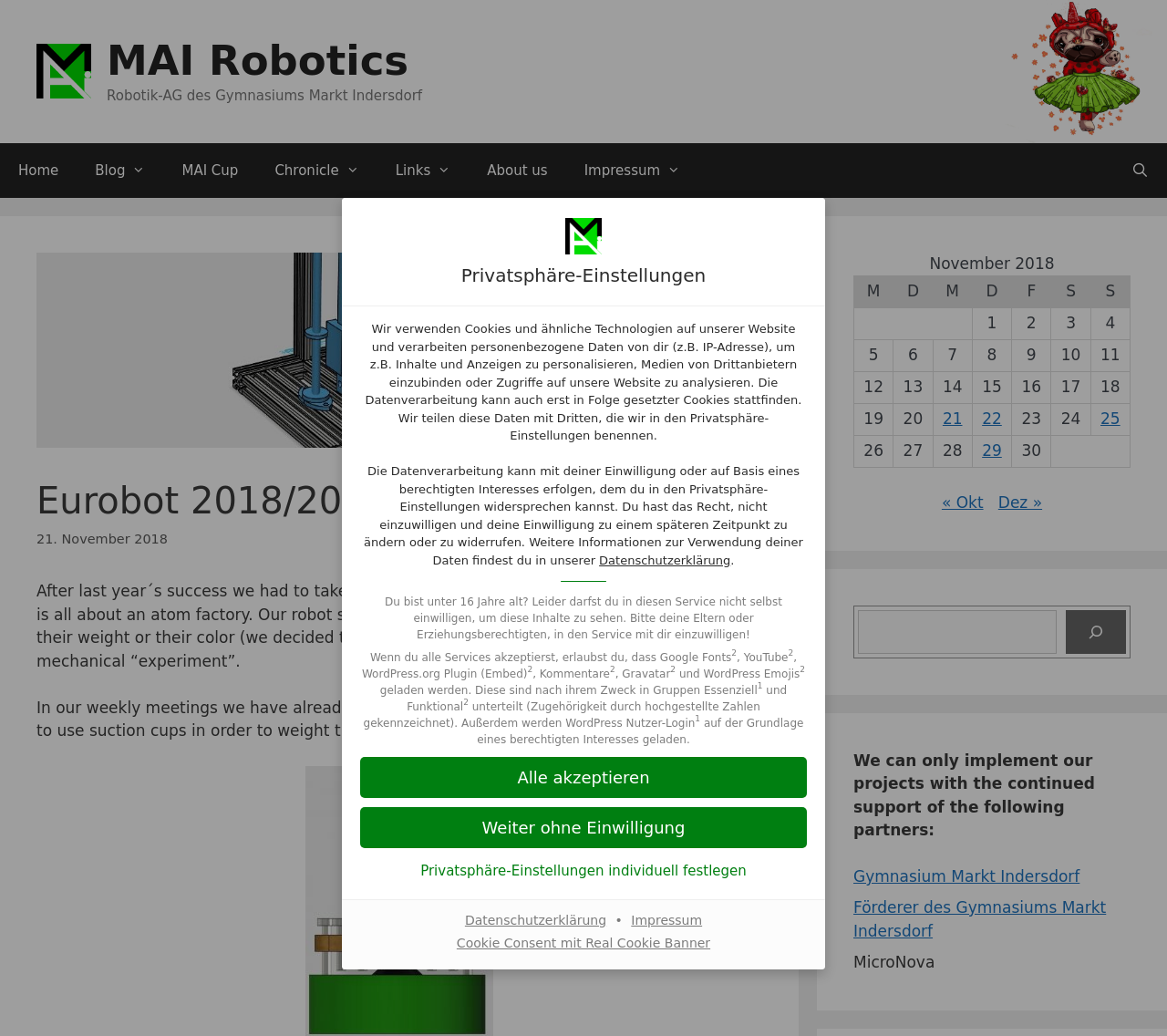Determine the bounding box coordinates for the area that should be clicked to carry out the following instruction: "Click on the 'Datenschutzerklärung' link".

[0.513, 0.534, 0.626, 0.547]